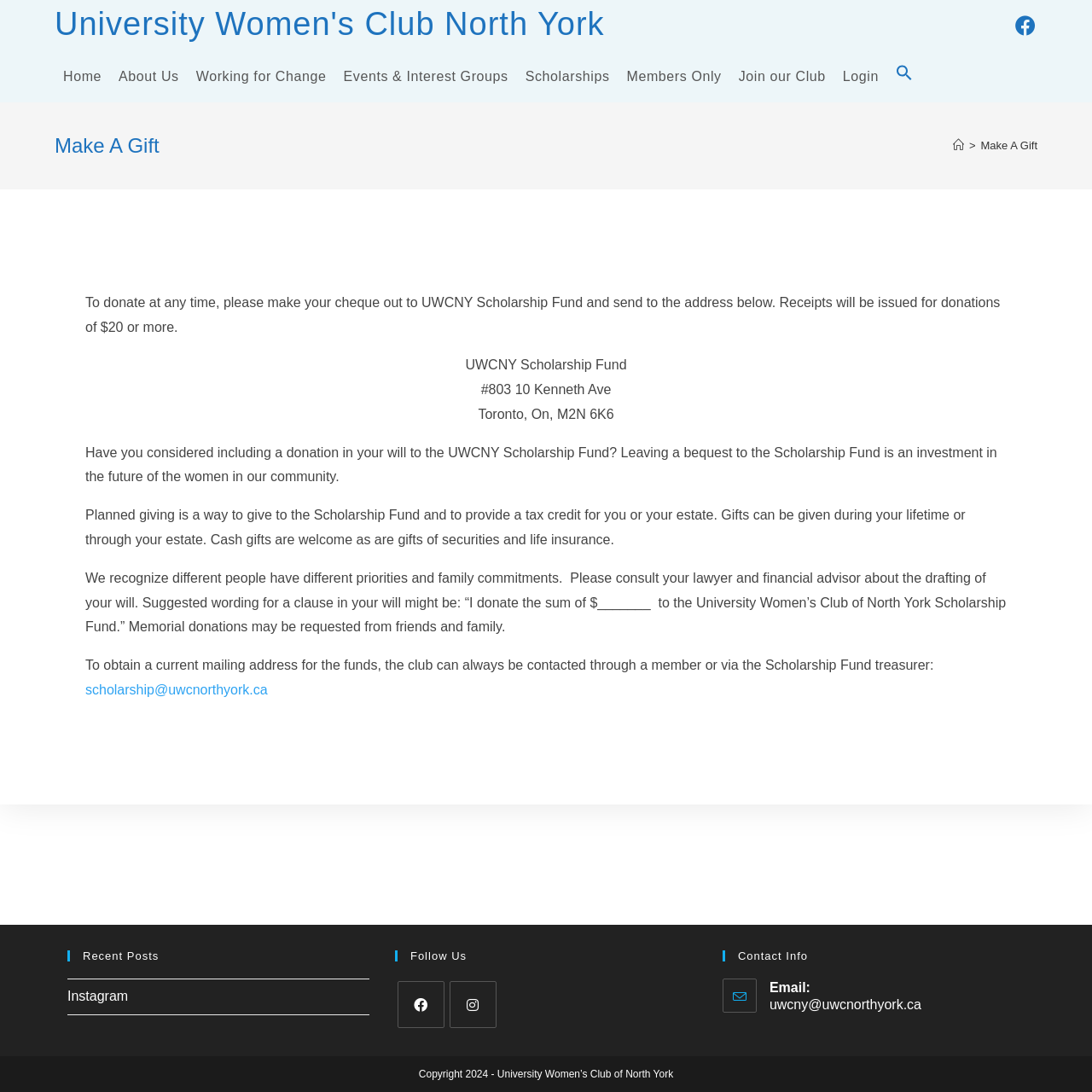Provide a one-word or short-phrase answer to the question:
What social media platforms does the organization have?

Facebook, Instagram